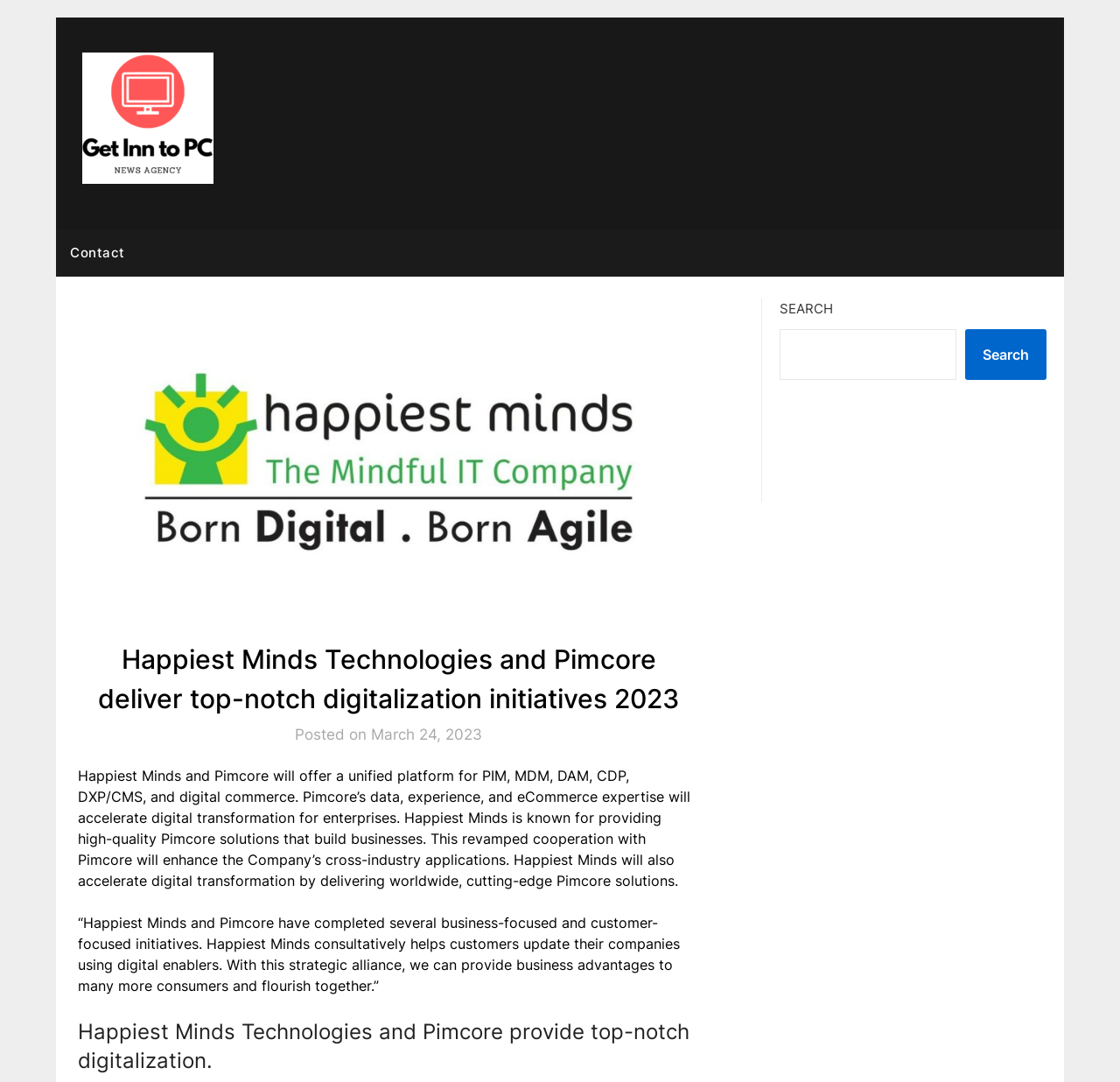Predict the bounding box for the UI component with the following description: "parent_node: Search name="s"".

[0.696, 0.304, 0.854, 0.351]